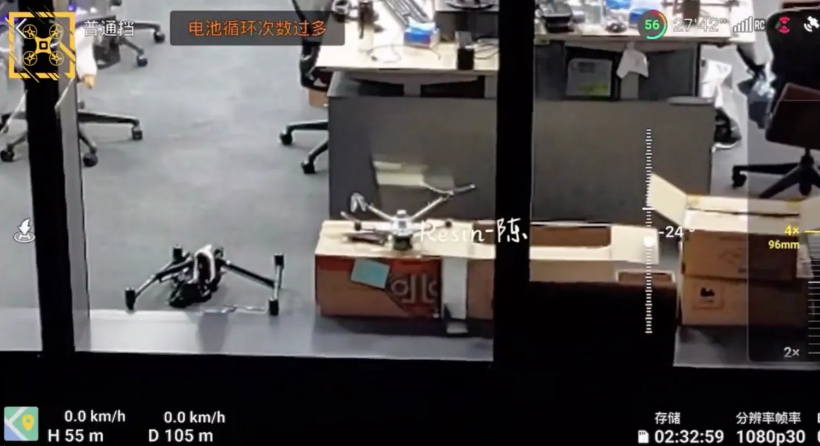What is the purpose of the drone in this setting?
Using the picture, provide a one-word or short phrase answer.

Demonstration